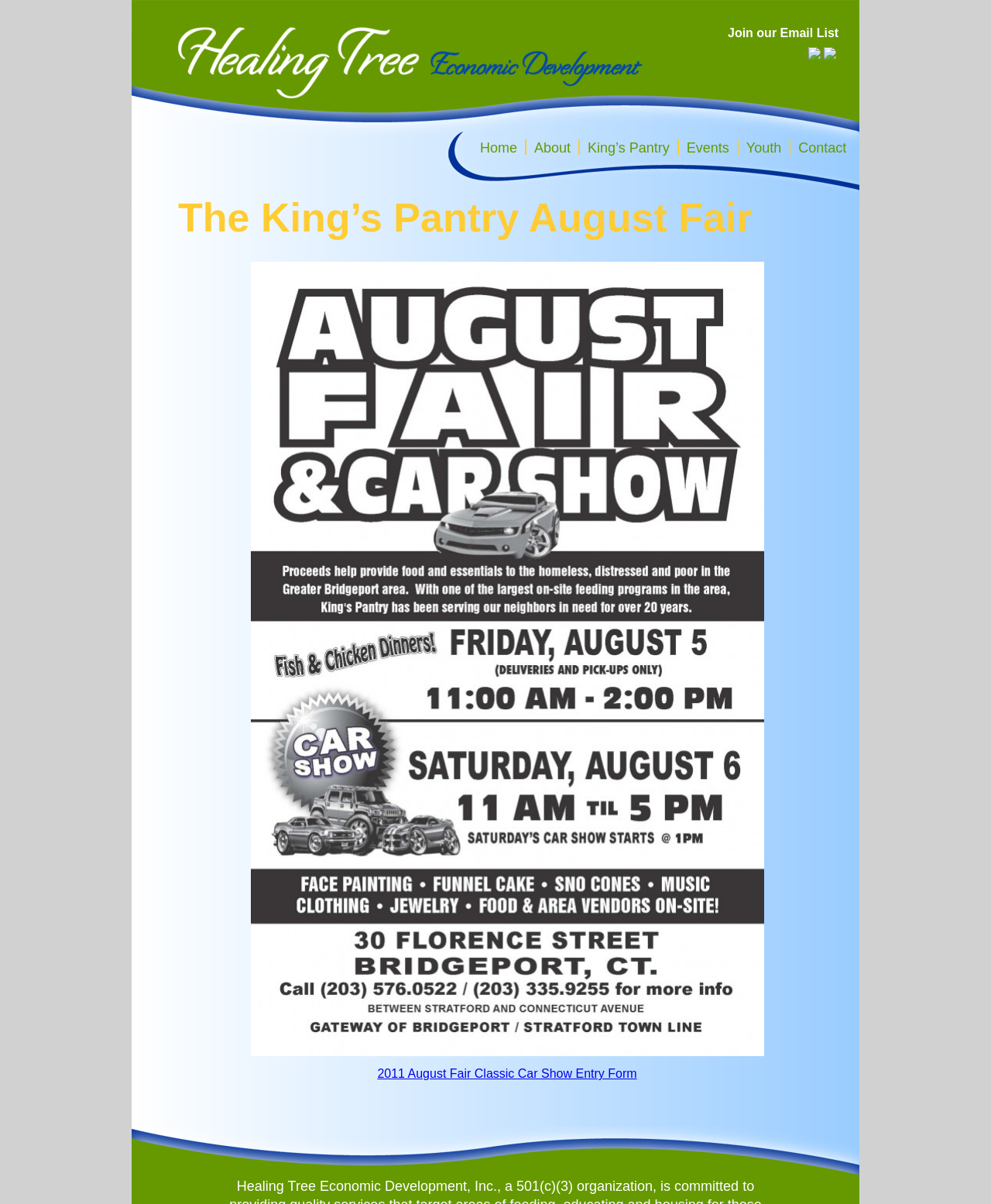Generate a thorough caption that explains the contents of the webpage.

The webpage appears to be about the King's Pantry August Fair, which is an event organized by Healing Tree Economic Development, a 501(c)(3) organization. 

At the top left of the page, there is a logo image accompanied by a link. To the right of the logo, there is a horizontal navigation menu with links to different sections of the website, including "Home", "About", "King's Pantry", "Events", "Youth", and "Contact". 

Below the navigation menu, there is a prominent title "The King's Pantry August Fair" in the center of the page. 

On the top right side of the page, there are three small images, each accompanied by a link. One of the links is to "Join our Email List". 

Towards the bottom of the page, there is a section with a link to a "2011 August Fair Classic Car Show Entry Form". Above this link, there is another image accompanied by a link. 

Finally, at the very bottom of the page, there is a paragraph of text describing Healing Tree Economic Development, Inc.